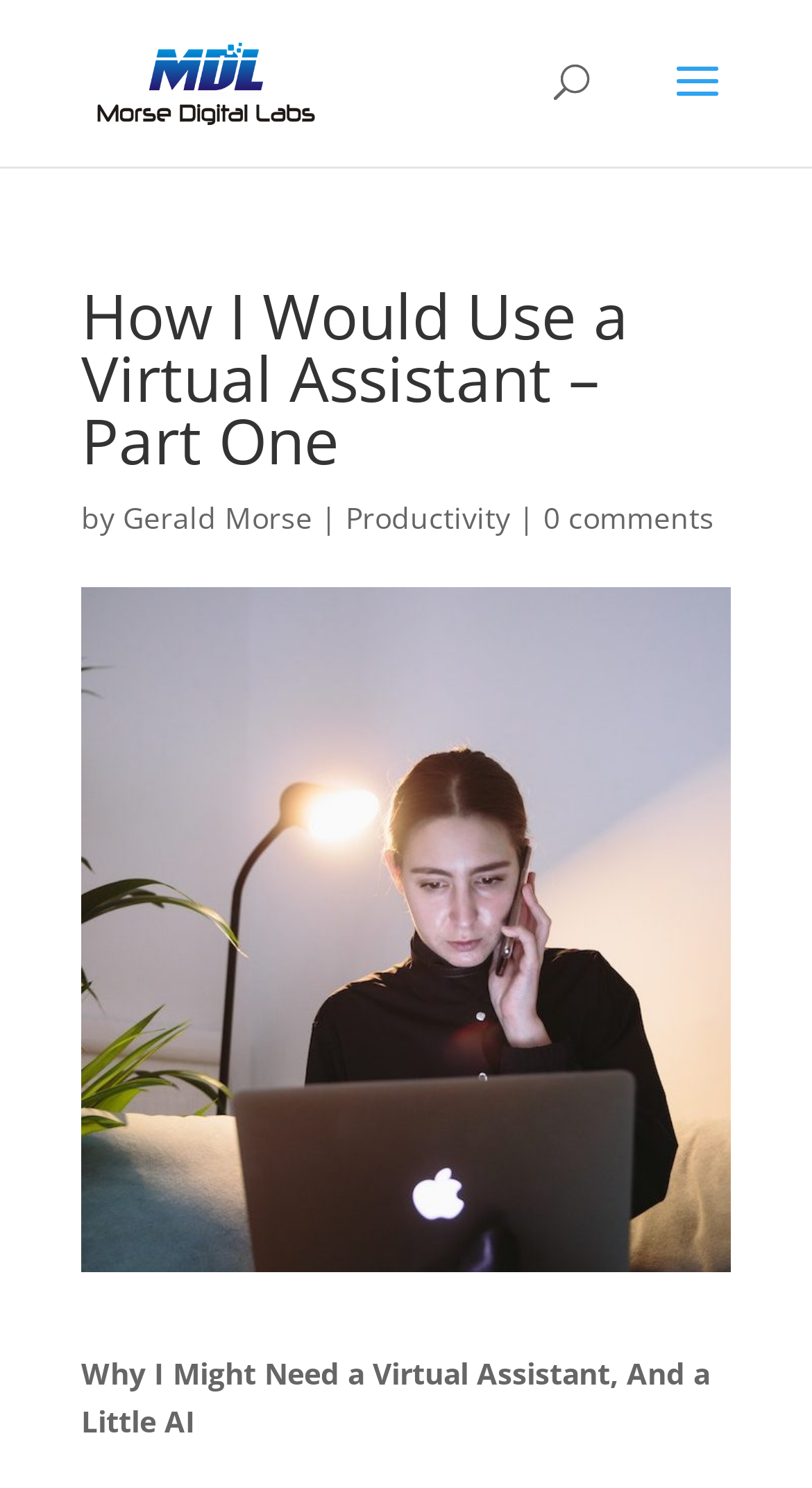Please provide a brief answer to the question using only one word or phrase: 
What is the author's name?

Gerald Morse